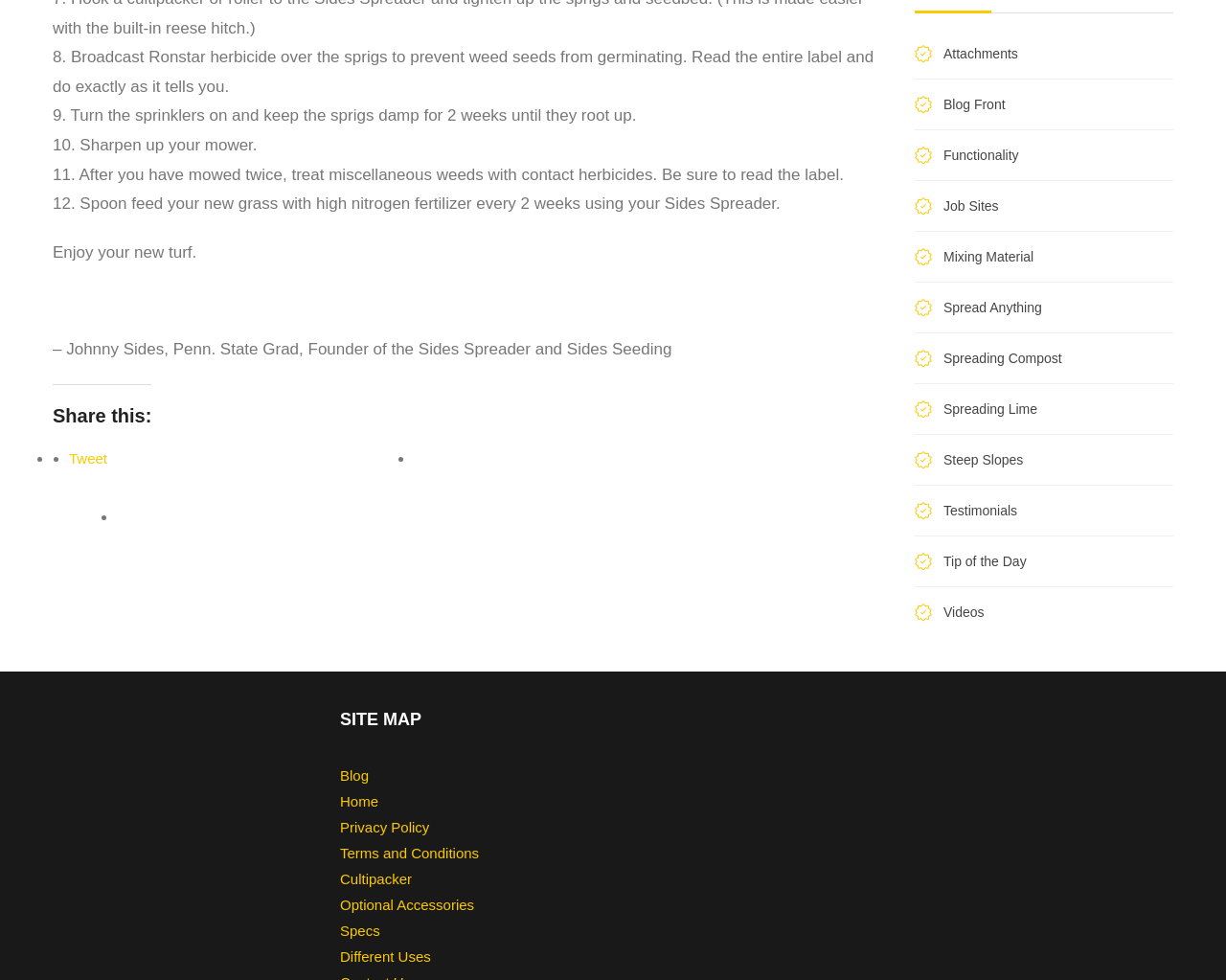Determine the bounding box coordinates in the format (top-left x, top-left y, bottom-right x, bottom-right y). Ensure all values are floating point numbers between 0 and 1. Identify the bounding box of the UI element described by: Attachments

[0.746, 0.043, 0.915, 0.081]